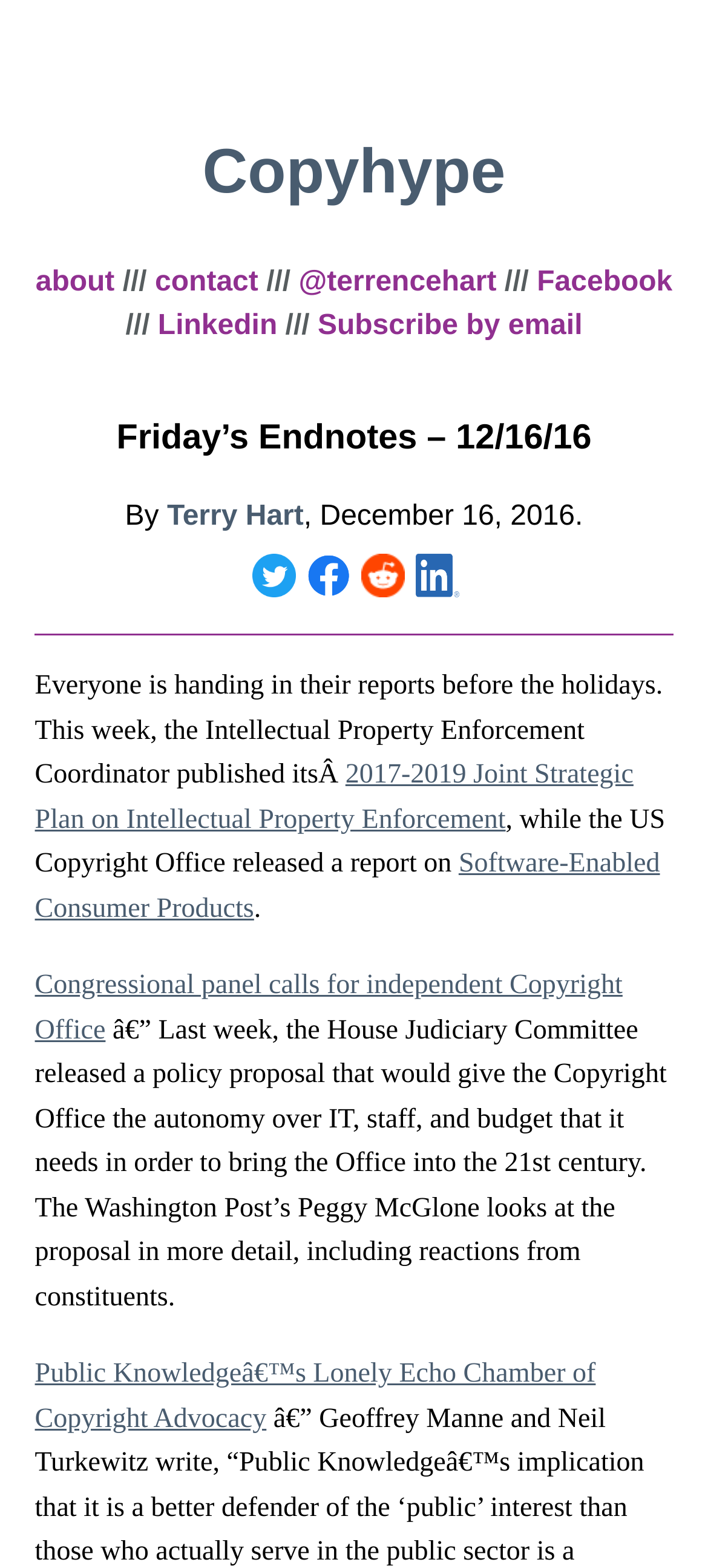Please find the bounding box for the following UI element description. Provide the coordinates in (top-left x, top-left y, bottom-right x, bottom-right y) format, with values between 0 and 1: Charitable Planning

None